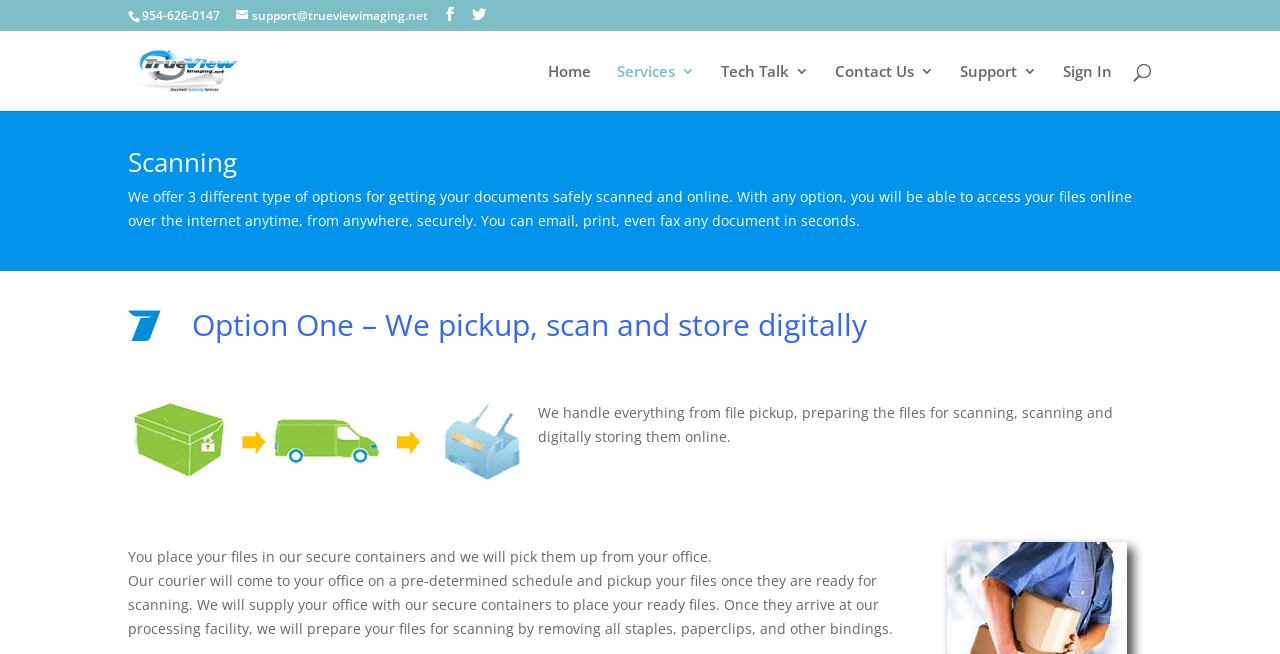Locate the bounding box coordinates of the item that should be clicked to fulfill the instruction: "Send an email to support".

[0.184, 0.011, 0.334, 0.037]